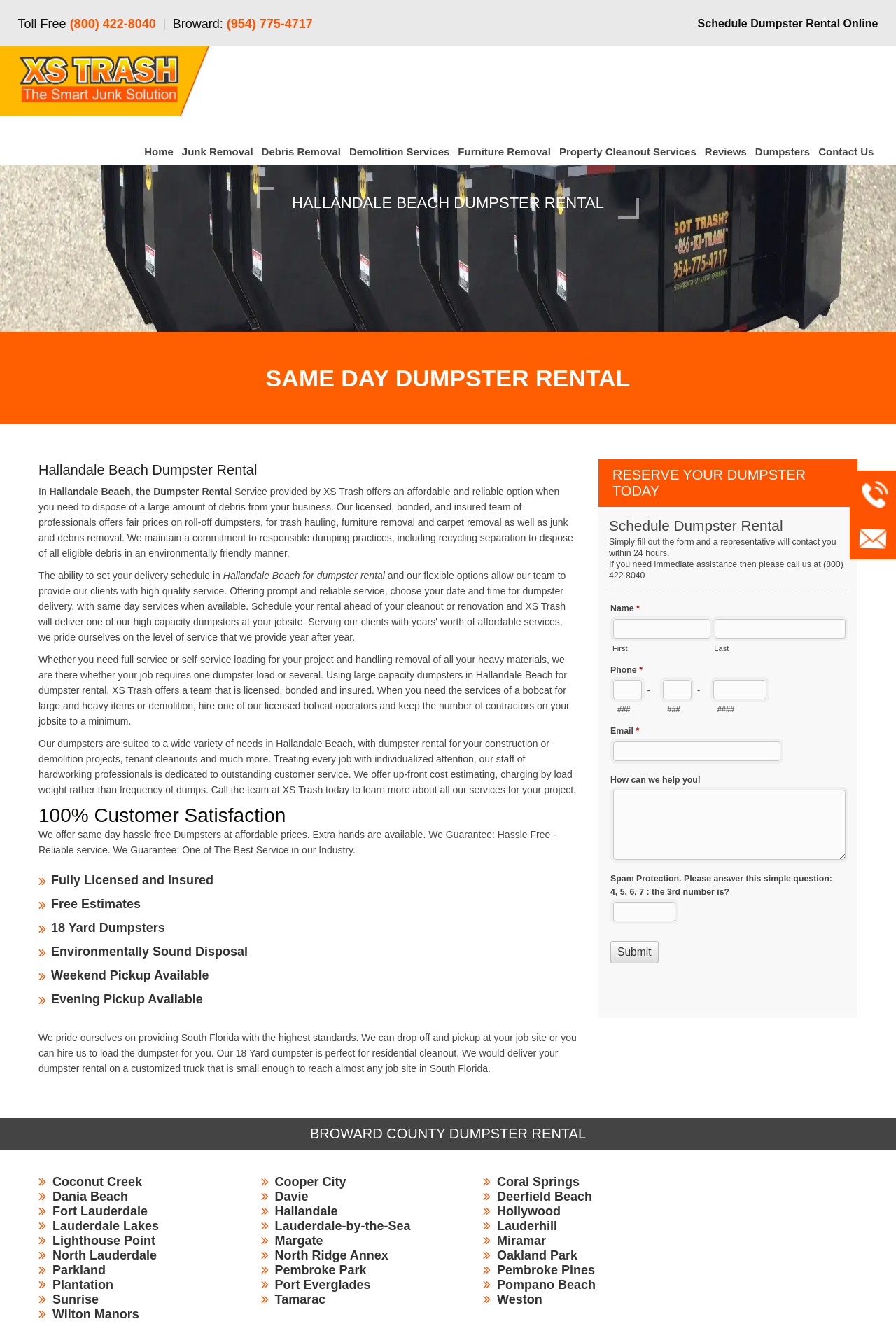What is the phone number for toll-free?
Please utilize the information in the image to give a detailed response to the question.

I found the phone number by looking at the top of the webpage, where it says 'Toll Free' and then lists the phone number as '(800) 422-8040'.